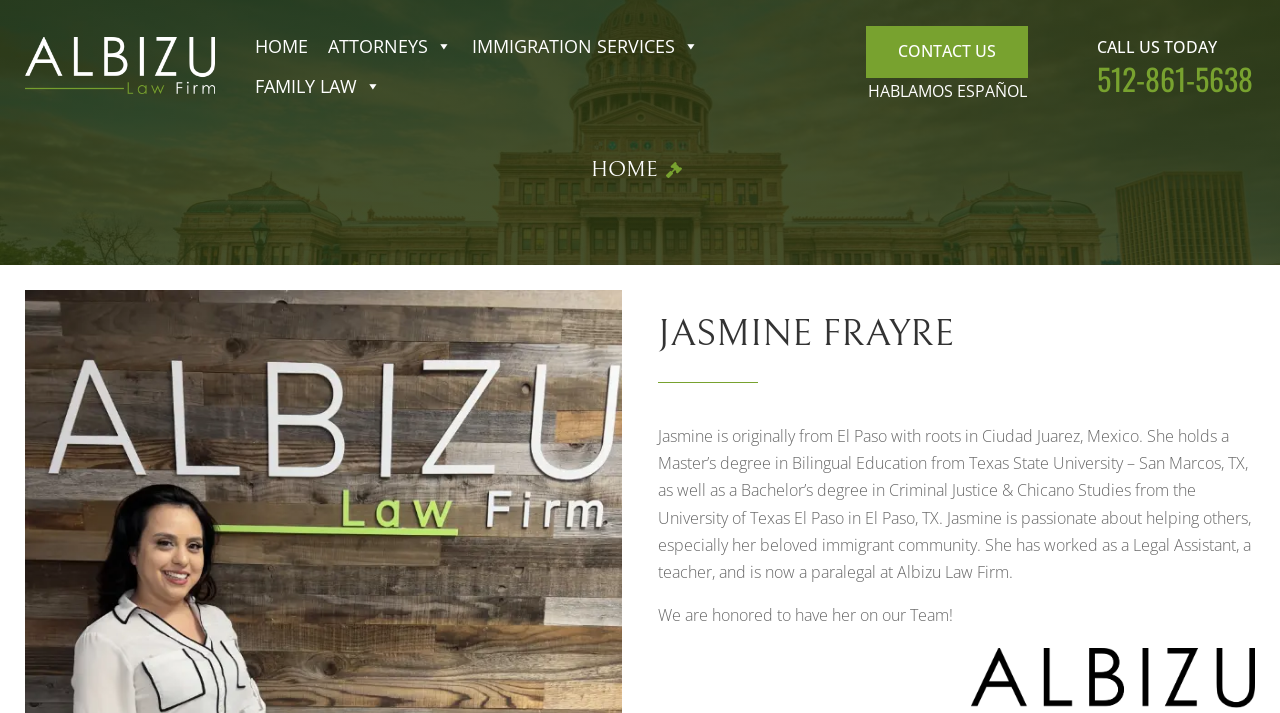Using the provided element description: "Family Law", determine the bounding box coordinates of the corresponding UI element in the screenshot.

[0.191, 0.092, 0.305, 0.148]